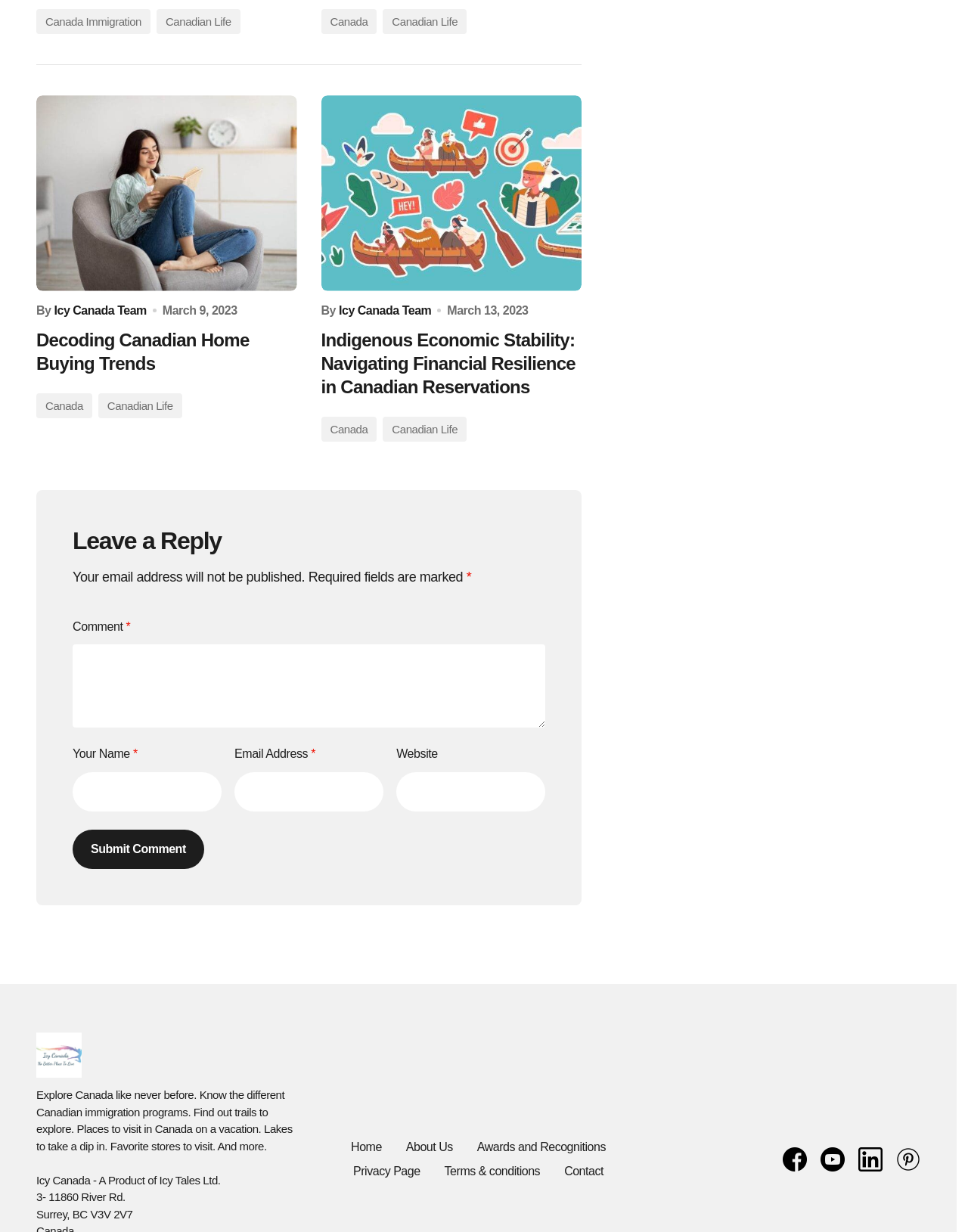Extract the bounding box for the UI element that matches this description: "Decoding Canadian Home Buying Trends".

[0.038, 0.266, 0.307, 0.305]